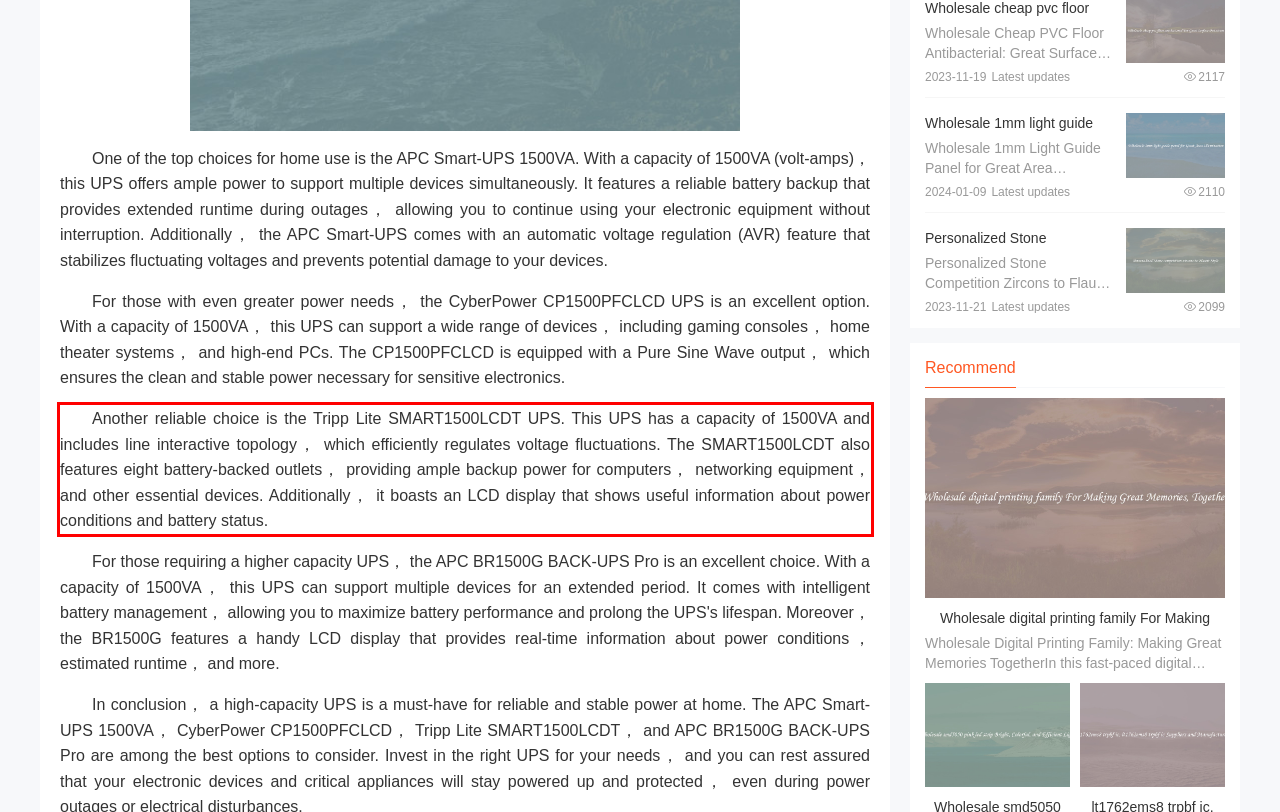Using the provided screenshot, read and generate the text content within the red-bordered area.

Another reliable choice is the Tripp Lite SMART1500LCDT UPS. This UPS has a capacity of 1500VA and includes line interactive topology， which efficiently regulates voltage fluctuations. The SMART1500LCDT also features eight battery-backed outlets， providing ample backup power for computers， networking equipment， and other essential devices. Additionally， it boasts an LCD display that shows useful information about power conditions and battery status.